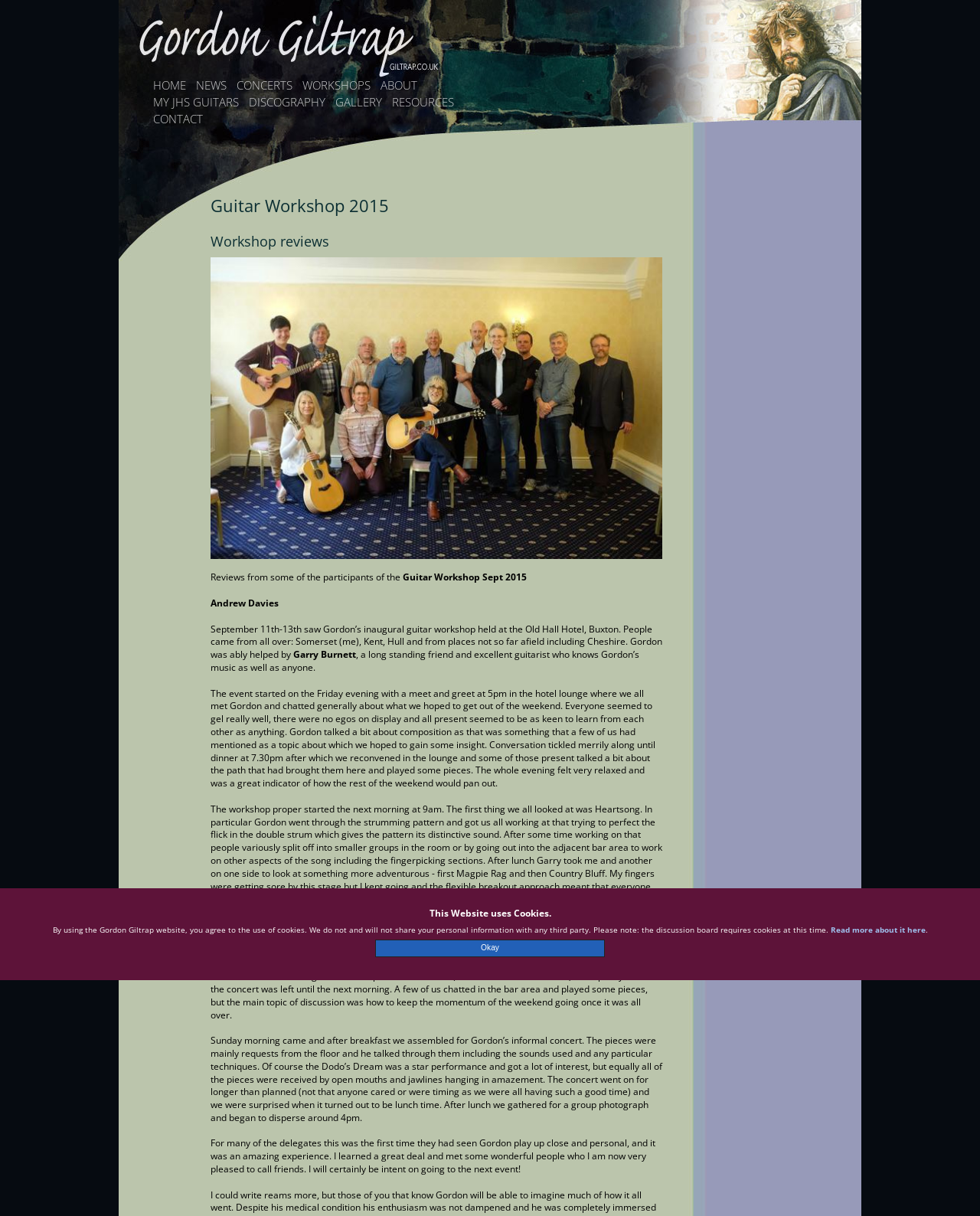What was the first song they worked on during the workshop?
Utilize the image to construct a detailed and well-explained answer.

I found the answer by reading the text in the StaticText elements, specifically the one that mentions 'The first thing we all looked at was Heartsong.'